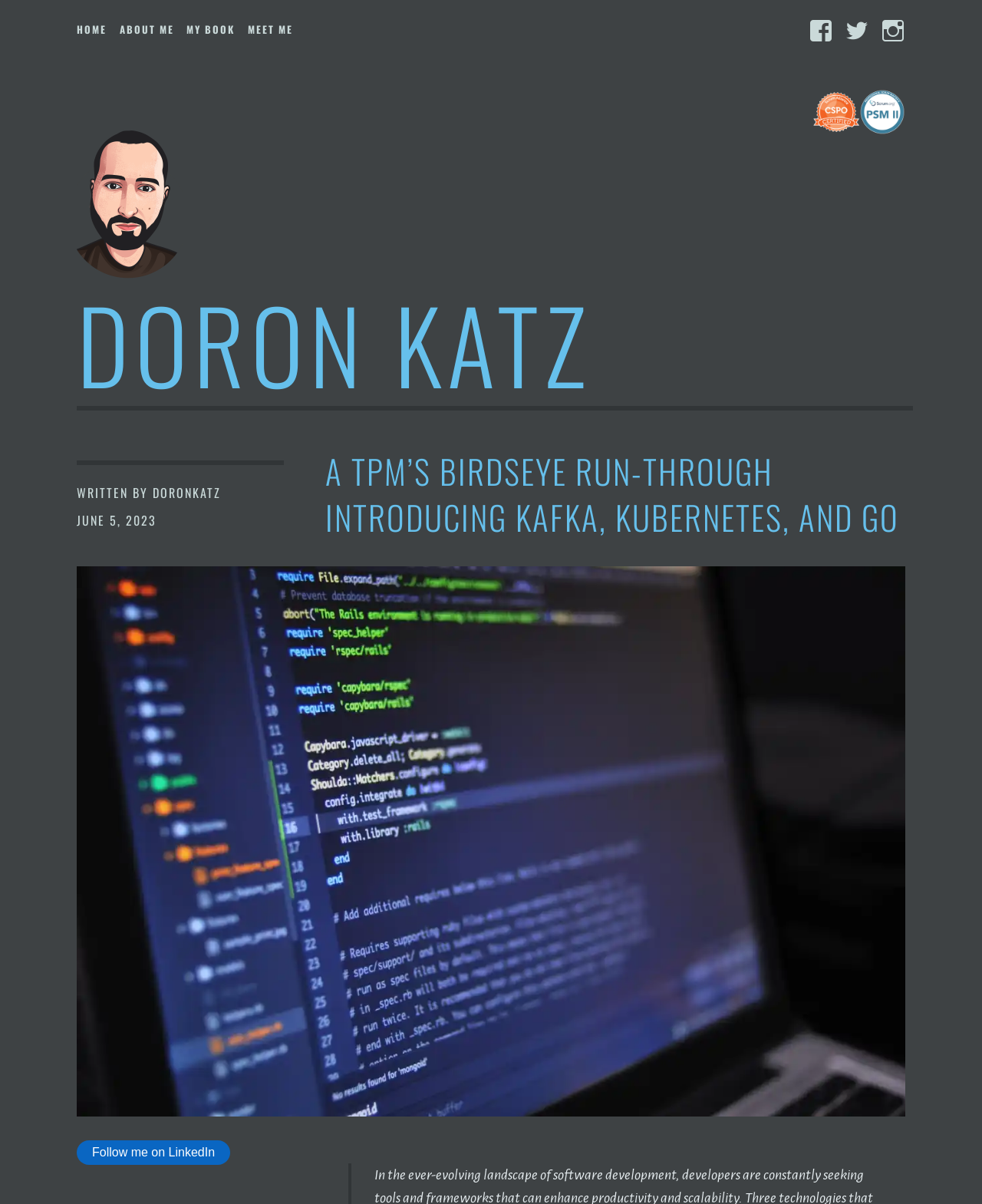Please find the bounding box for the UI component described as follows: "parent_node: DORON KATZ".

[0.078, 0.105, 0.922, 0.236]